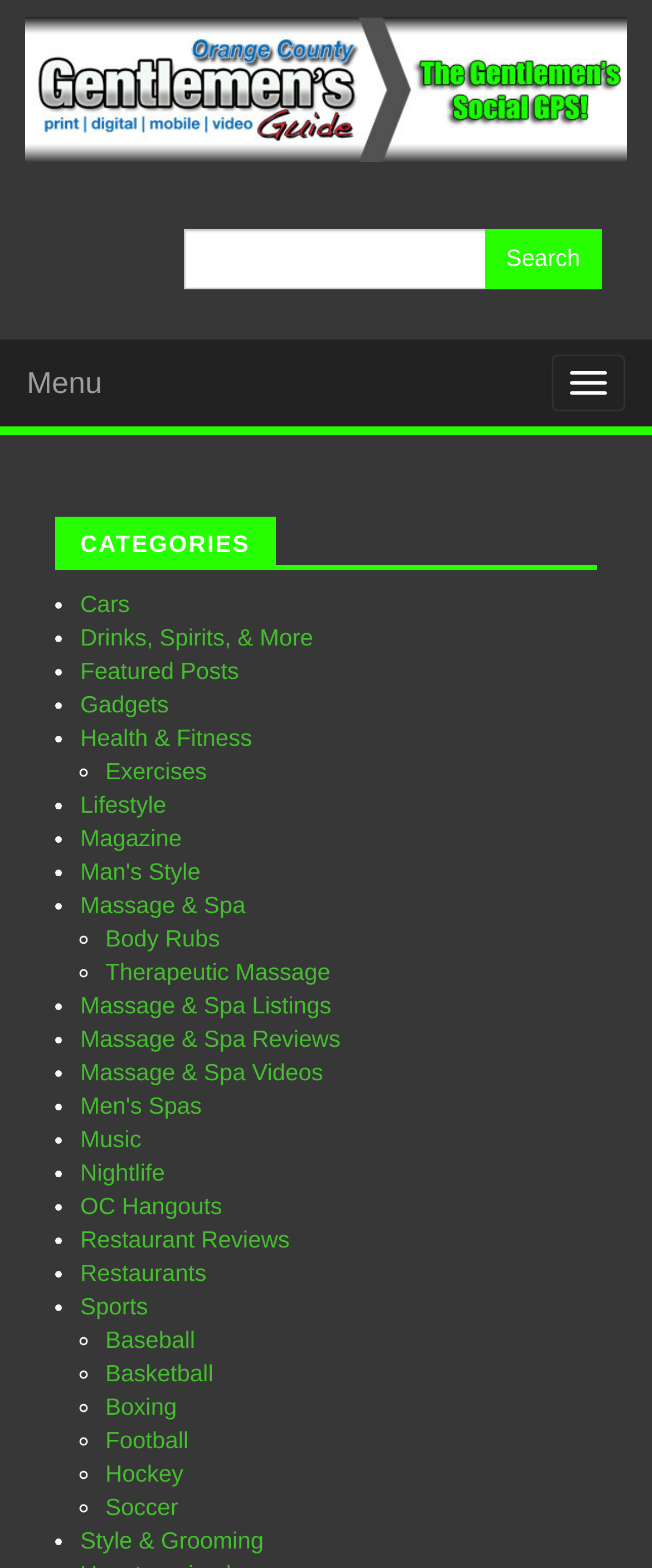Locate and extract the headline of this webpage.

REACH VIP & UPSCALE MEN IN ORANGE COUNTY